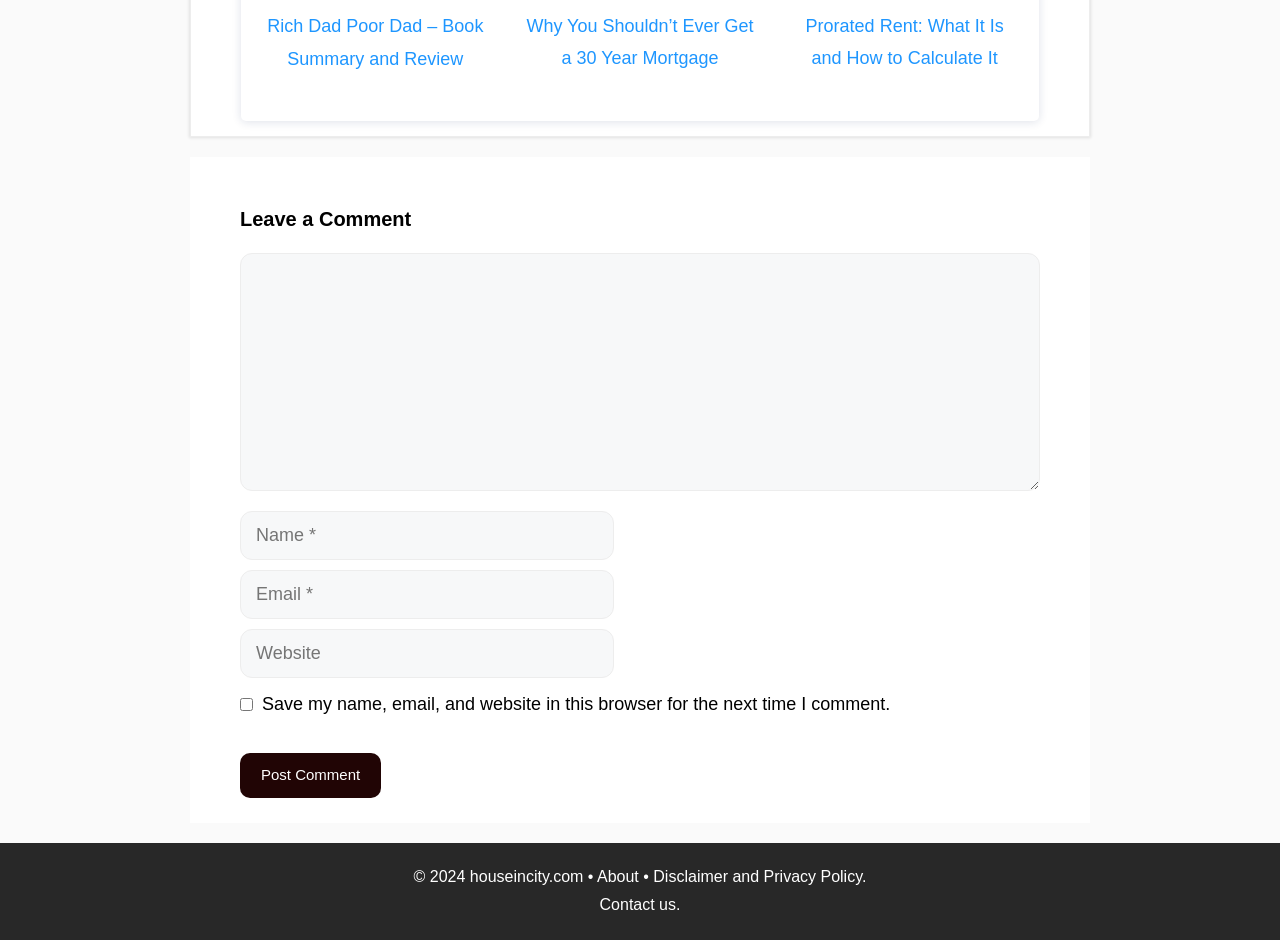Refer to the element description parent_node: Comment name="url" placeholder="Website" and identify the corresponding bounding box in the screenshot. Format the coordinates as (top-left x, top-left y, bottom-right x, bottom-right y) with values in the range of 0 to 1.

[0.188, 0.67, 0.48, 0.722]